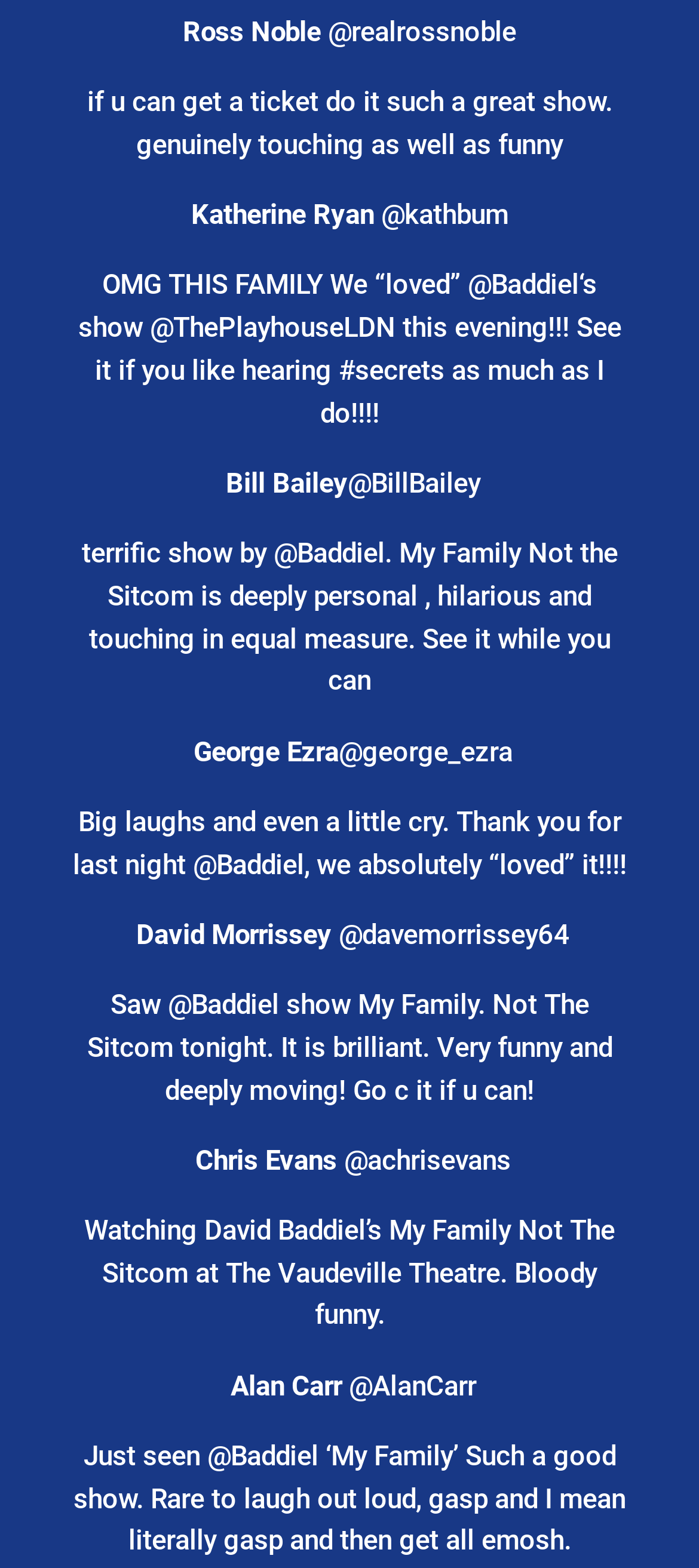Using the element description @Baddiel, predict the bounding box coordinates for the UI element. Provide the coordinates in (top-left x, top-left y, bottom-right x, bottom-right y) format with values ranging from 0 to 1.

[0.276, 0.541, 0.435, 0.562]